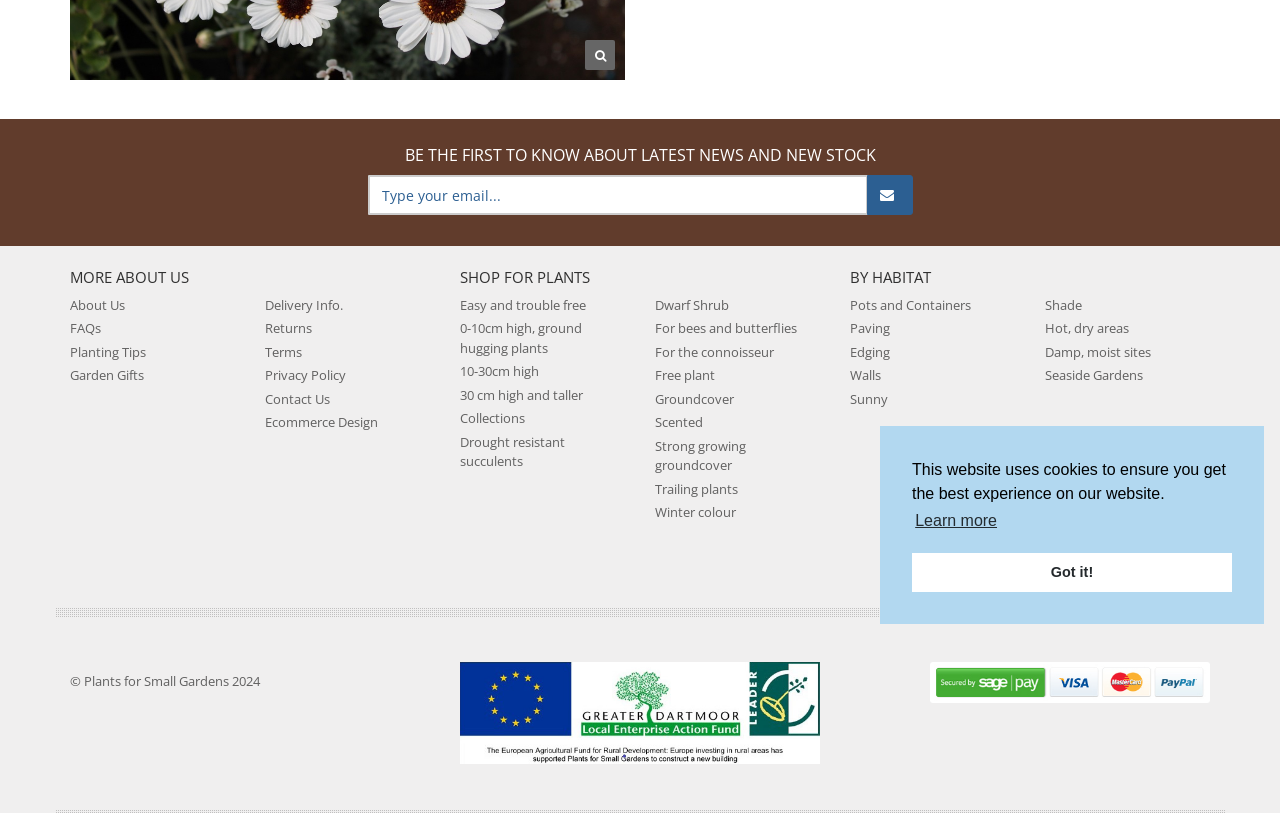Provide the bounding box coordinates, formatted as (top-left x, top-left y, bottom-right x, bottom-right y), with all values being floating point numbers between 0 and 1. Identify the bounding box of the UI element that matches the description: name="EMAIL" placeholder="Type your email..."

[0.287, 0.215, 0.678, 0.265]